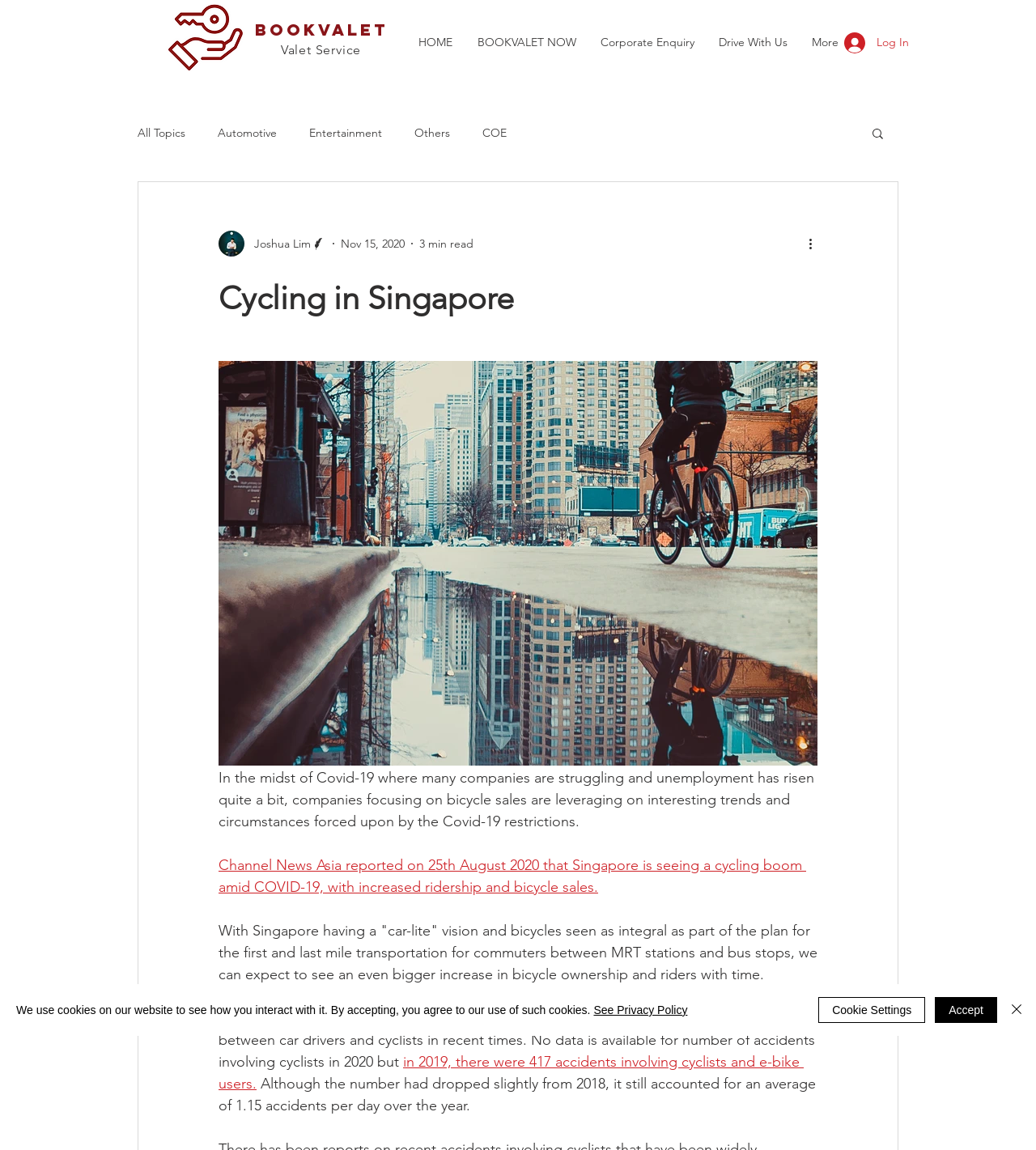What is the purpose of the 'Valet Service' link?
Using the image as a reference, give an elaborate response to the question.

The 'Valet Service' link is likely a call-to-action button that allows users to book a valet service, possibly related to bicycle maintenance or storage, as it is situated near the 'BOOKVALET NOW' link.